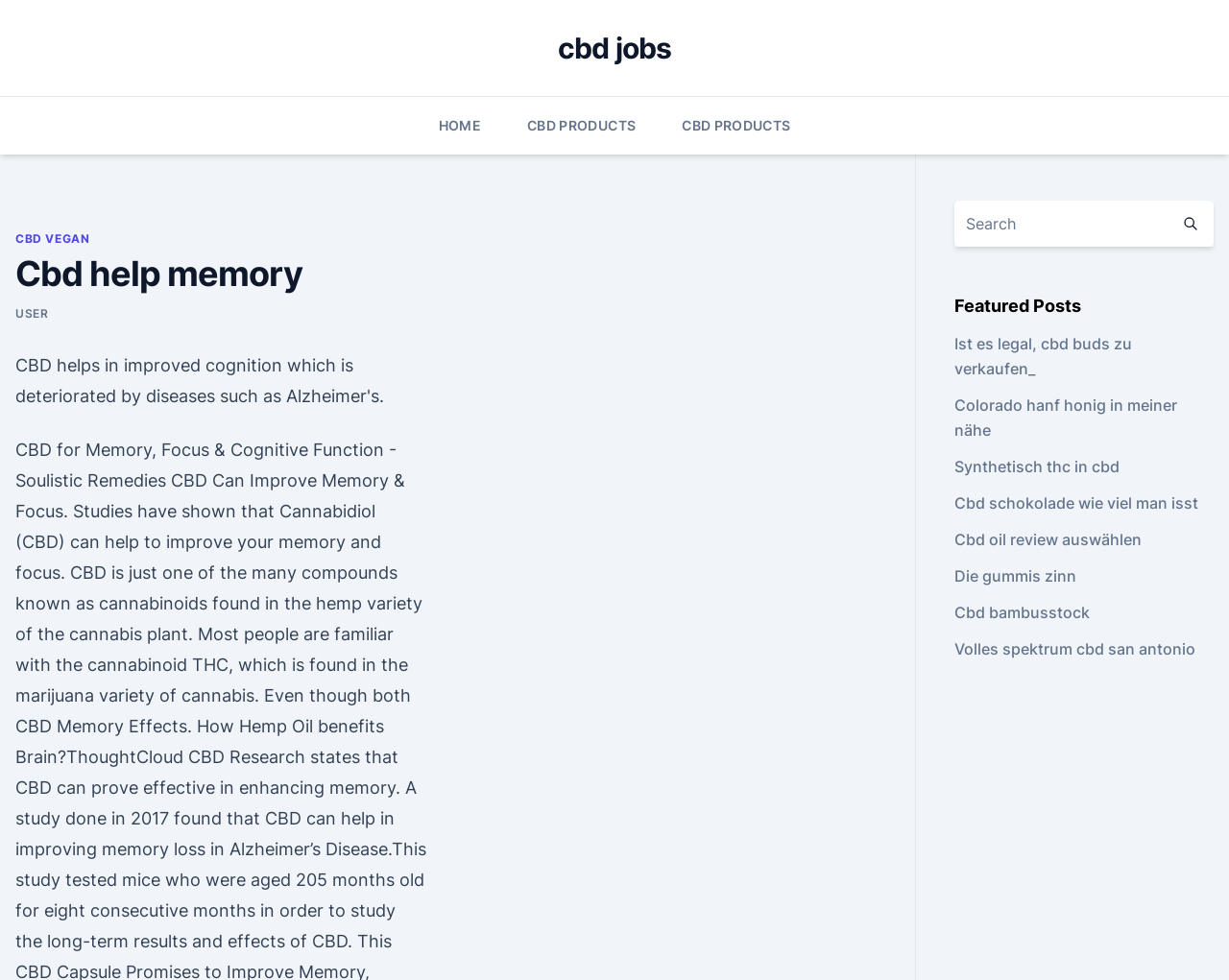Pinpoint the bounding box coordinates of the element to be clicked to execute the instruction: "Go to HOME page".

[0.357, 0.099, 0.391, 0.158]